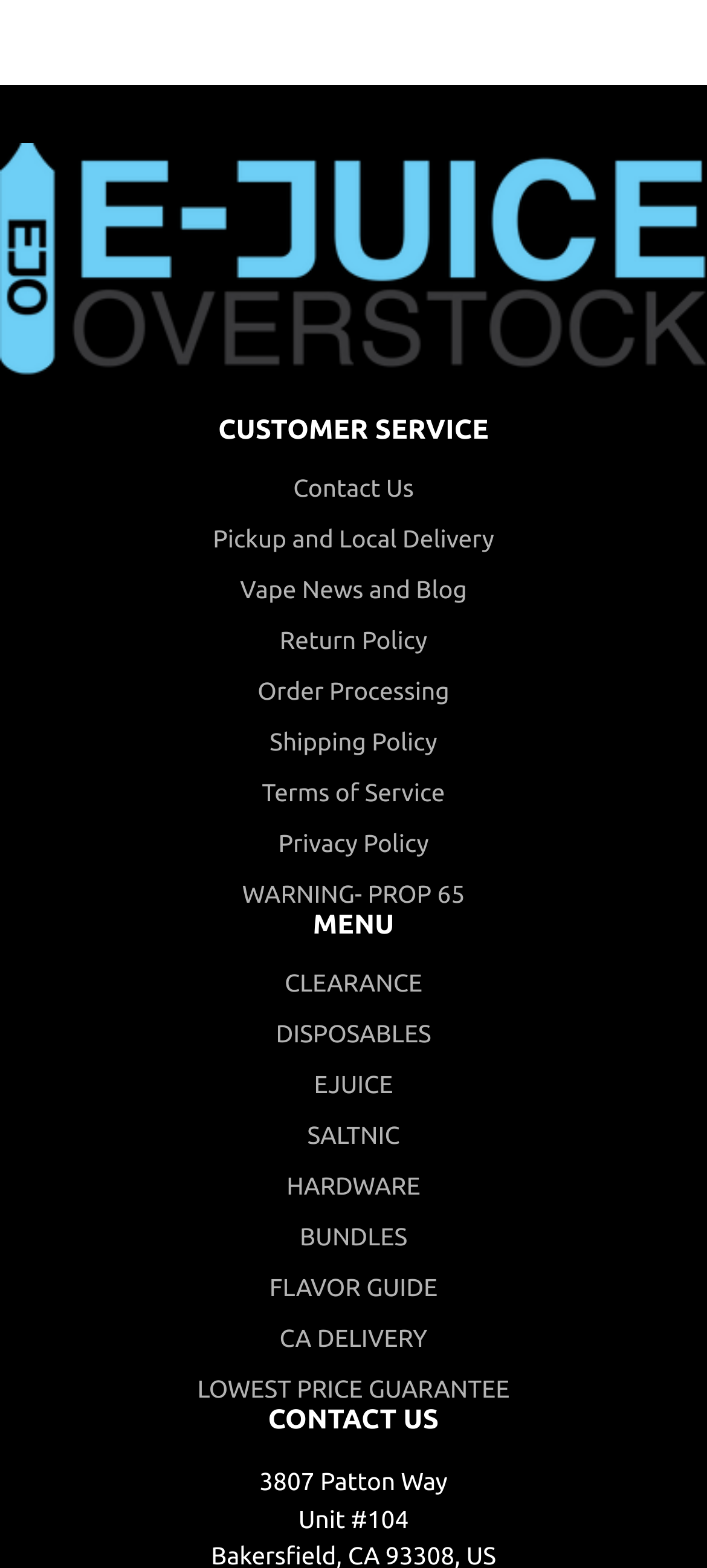Provide a one-word or short-phrase response to the question:
How many links are provided under the 'CUSTOMER SERVICE' section?

9